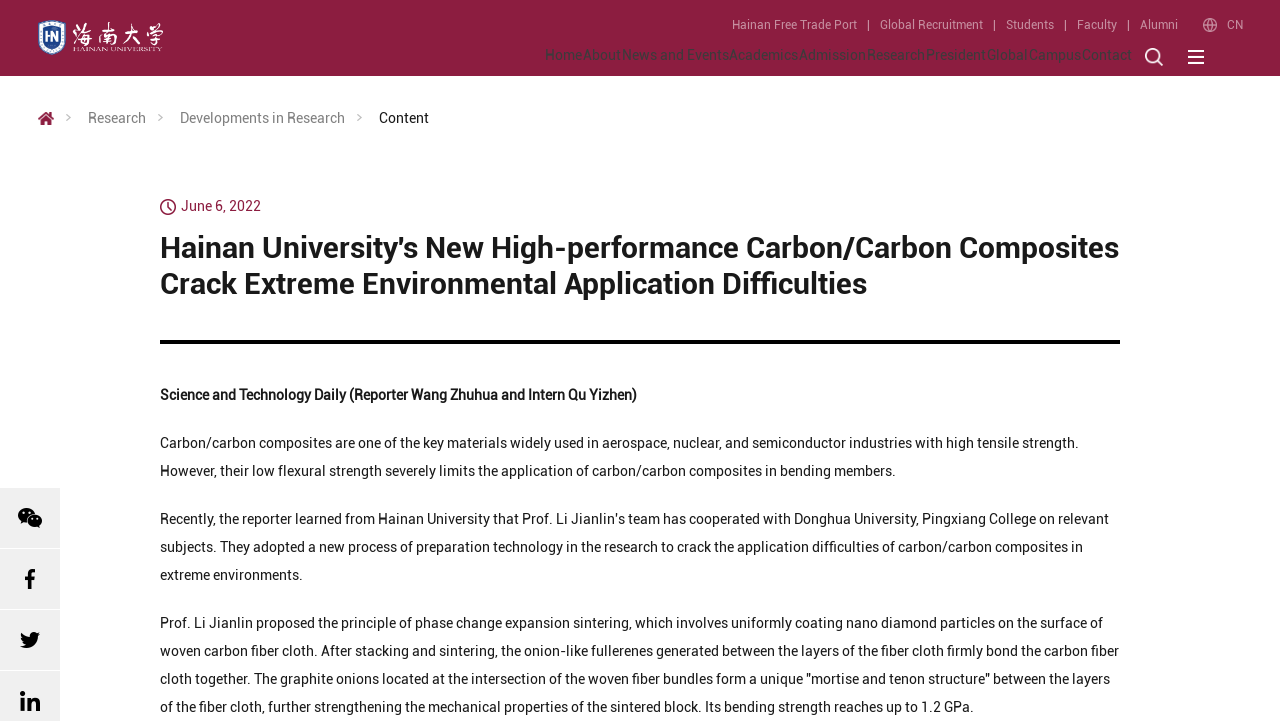Find the bounding box of the web element that fits this description: "Developments in Research".

[0.14, 0.13, 0.269, 0.197]